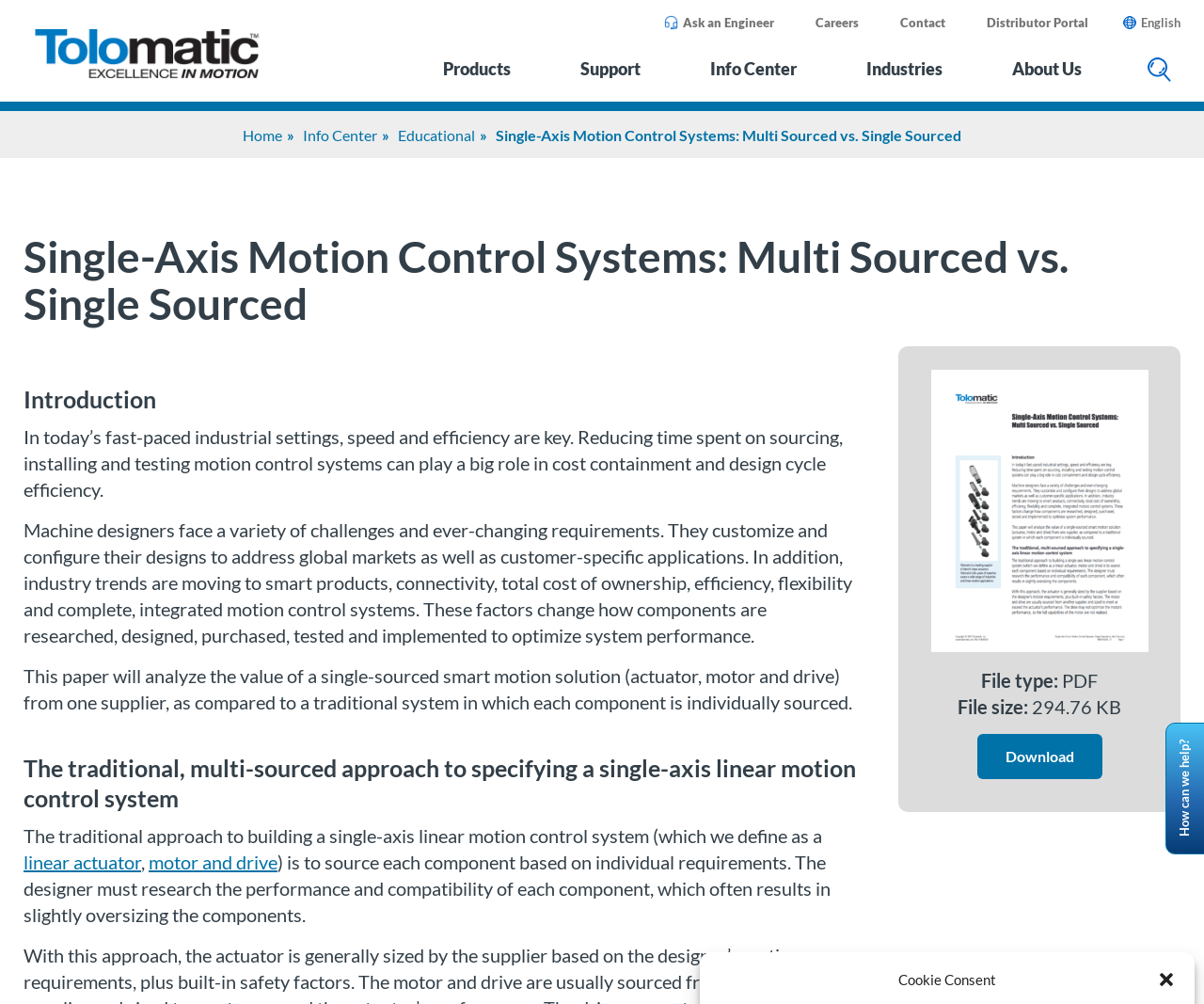Please locate the bounding box coordinates of the element that should be clicked to achieve the given instruction: "Click the 'Careers' link".

[0.677, 0.007, 0.713, 0.036]